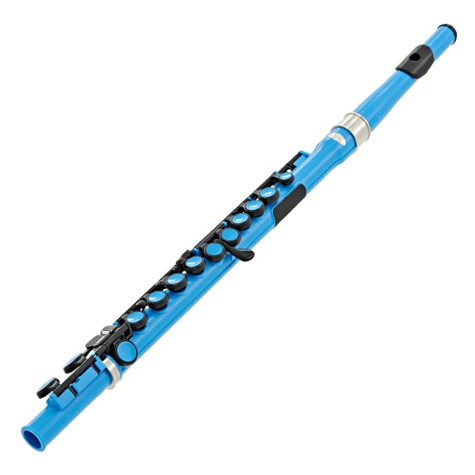Generate a comprehensive description of the image.

The image depicts Nuvo's Student Flute, a vibrant blue instrument designed specifically for young musicians. This student-friendly flute is notable for its lightweight structure and innovative design, which includes a "donut" head joint that enhances tube length and resonance while keeping the overall size manageable for smaller hands. Its interchangeable mouthpieces and tunable feature allow for customization, making it versatile for both students and their tutors. The Student Flute is an excellent alternative for beginners, offering a full-bodied sound that competes with traditional metal flutes. Ideal for introducing children to flute playing, this instrument represents a modern approach to flute education, diverging from the conventional use of recorders in schools.